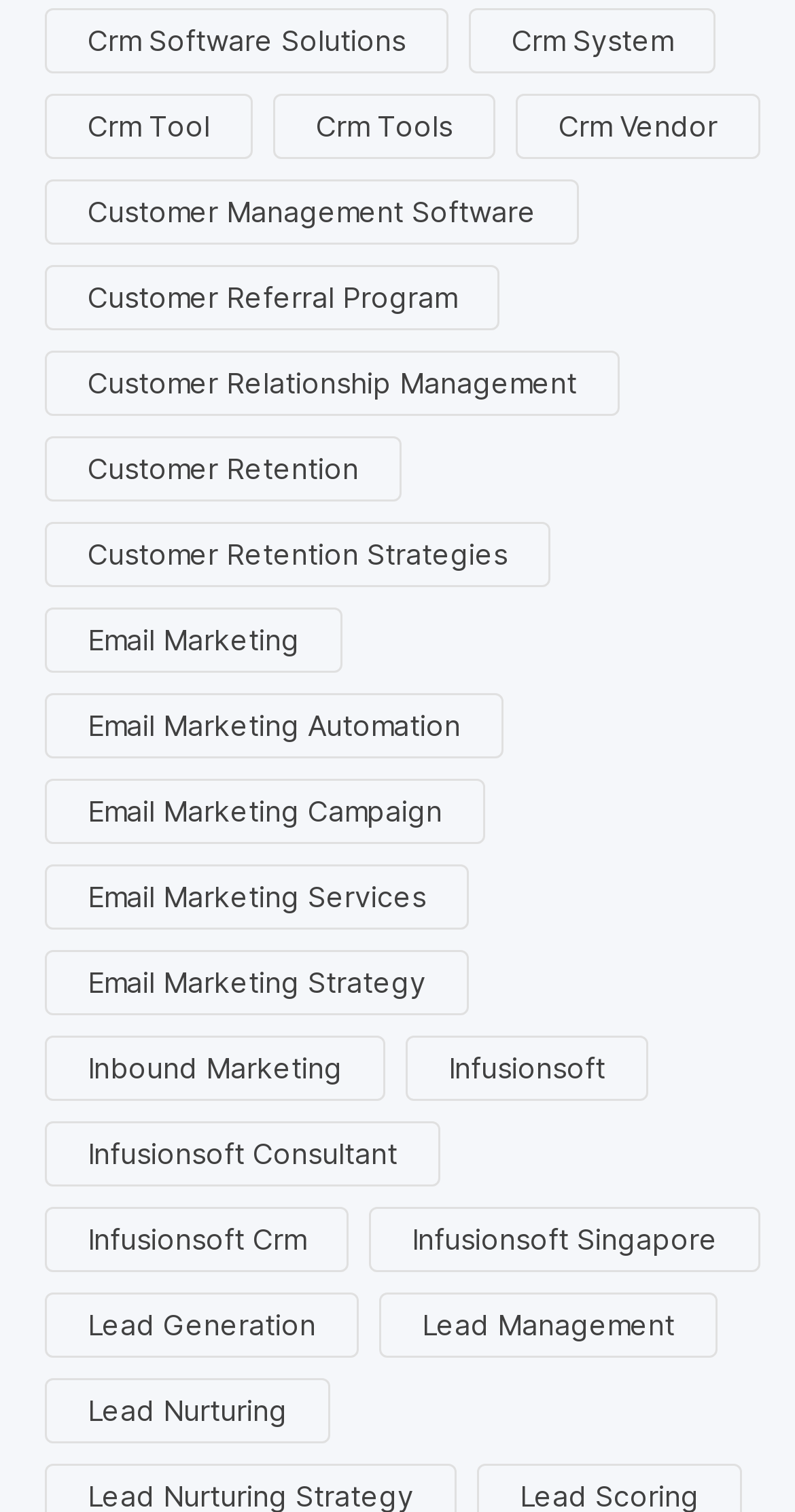Identify the bounding box coordinates of the region that needs to be clicked to carry out this instruction: "Learn about Email Marketing Strategy". Provide these coordinates as four float numbers ranging from 0 to 1, i.e., [left, top, right, bottom].

[0.056, 0.629, 0.59, 0.672]